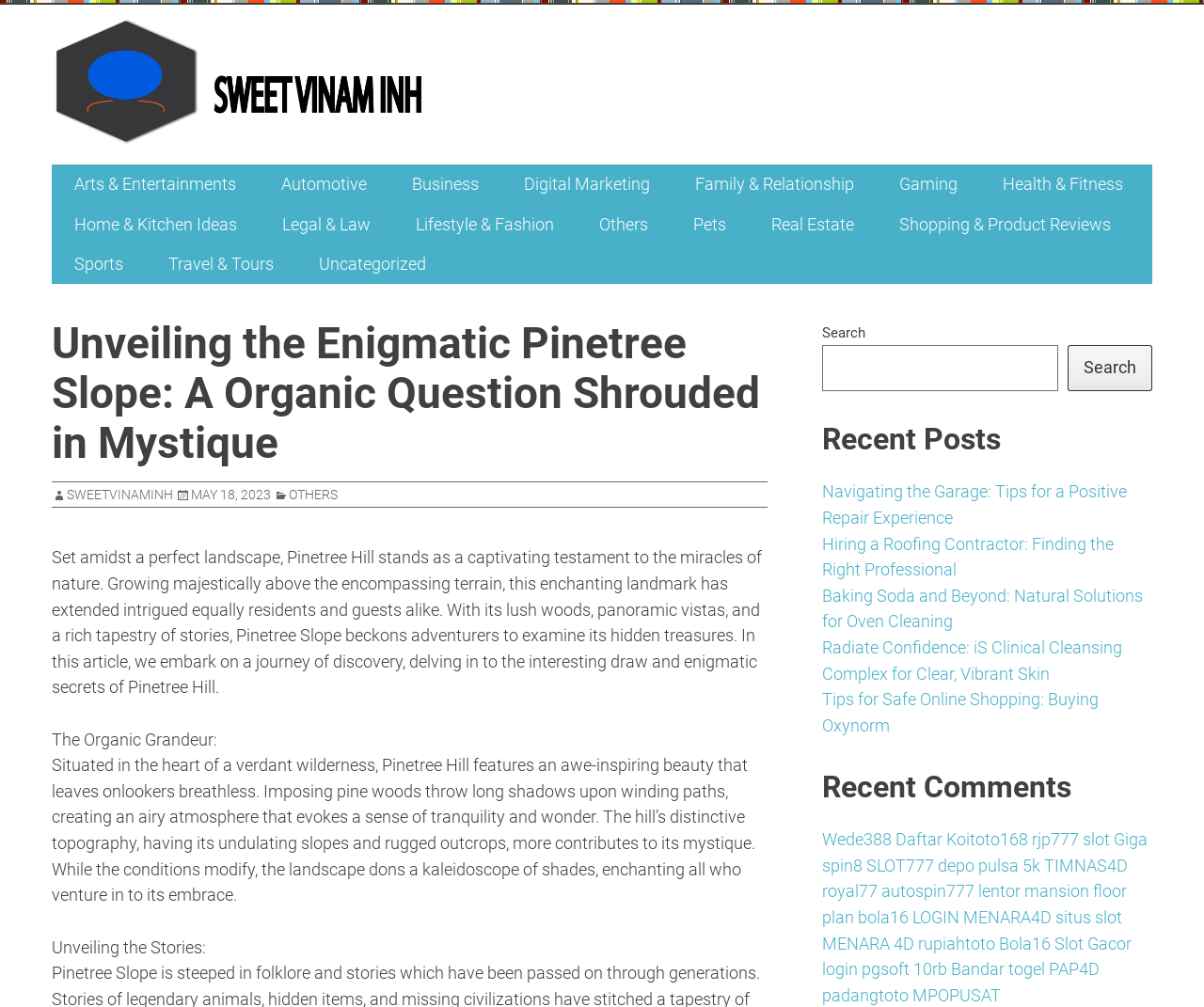Describe all visible elements and their arrangement on the webpage.

This webpage is about a blog post titled "Unveiling the Enigmatic Pinetree Slope: A Organic Question Shrouded in Mystique" by sweet vinaminh. At the top, there is a header section with a link to the blog's main page, a search bar, and a list of categories including Arts & Entertainments, Automotive, Business, and more.

Below the header, there is a main content section with a heading that matches the title of the blog post. The article is divided into several paragraphs, describing the Pinetree Slope as a captivating natural landmark with lush woods, panoramic vistas, and a rich tapestry of stories. The text is accompanied by no images.

On the right side of the page, there is a sidebar with several sections. The first section displays a list of recent posts, including "Navigating the Garage: Tips for a Positive Repair Experience", "Hiring a Roofing Contractor: Finding the Right Professional", and more. The second section shows a list of recent comments, with links to user profiles and their comments.

At the bottom of the page, there are more links to other blog posts and websites, including "SLOT777", "autospin777", and "MENARA 4D". Overall, the webpage has a simple and clean layout, with a focus on the blog post's content and related links.